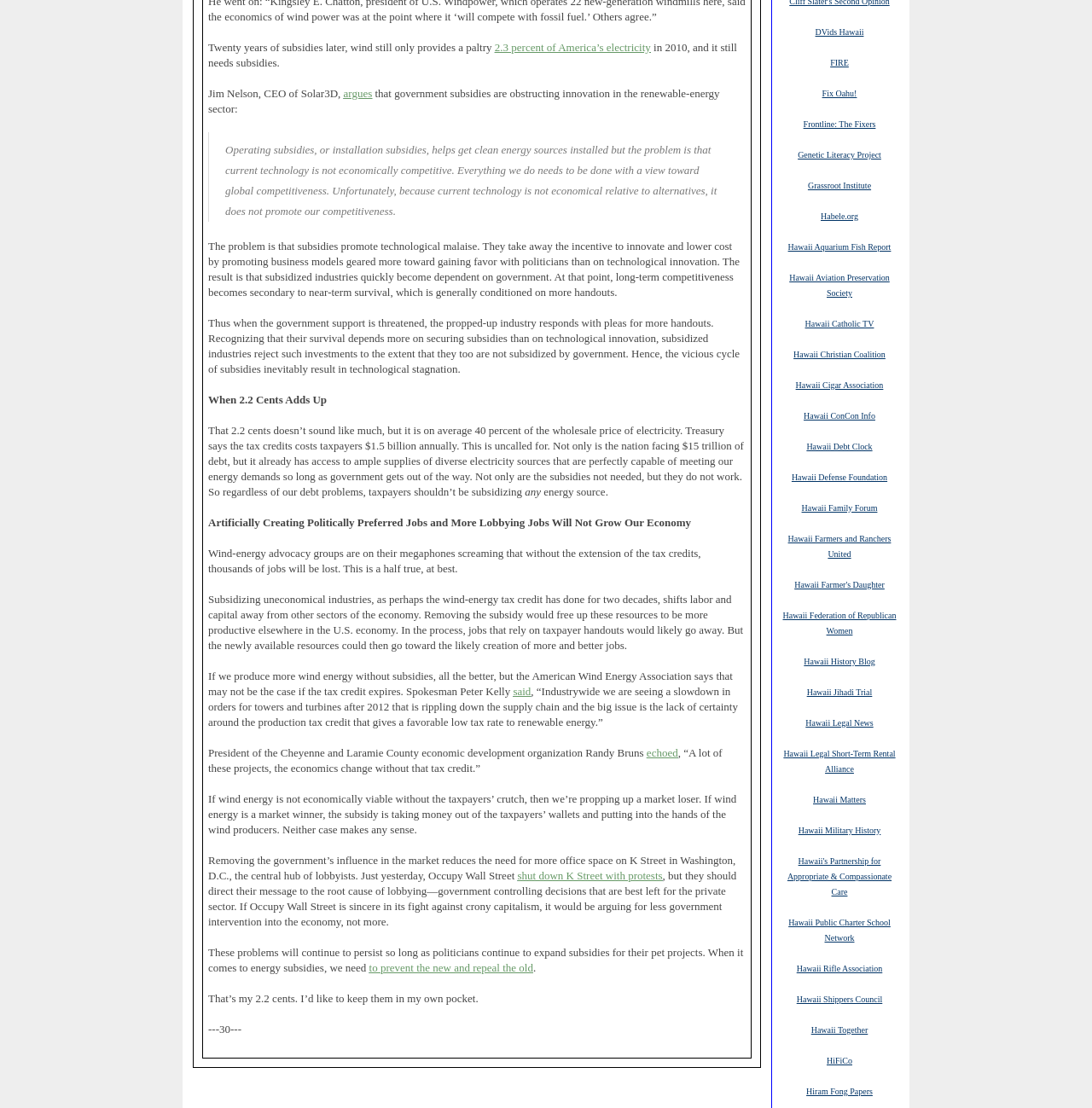Identify the bounding box of the HTML element described here: "Hawaii Aviation Preservation Society". Provide the coordinates as four float numbers between 0 and 1: [left, top, right, bottom].

[0.723, 0.245, 0.815, 0.269]